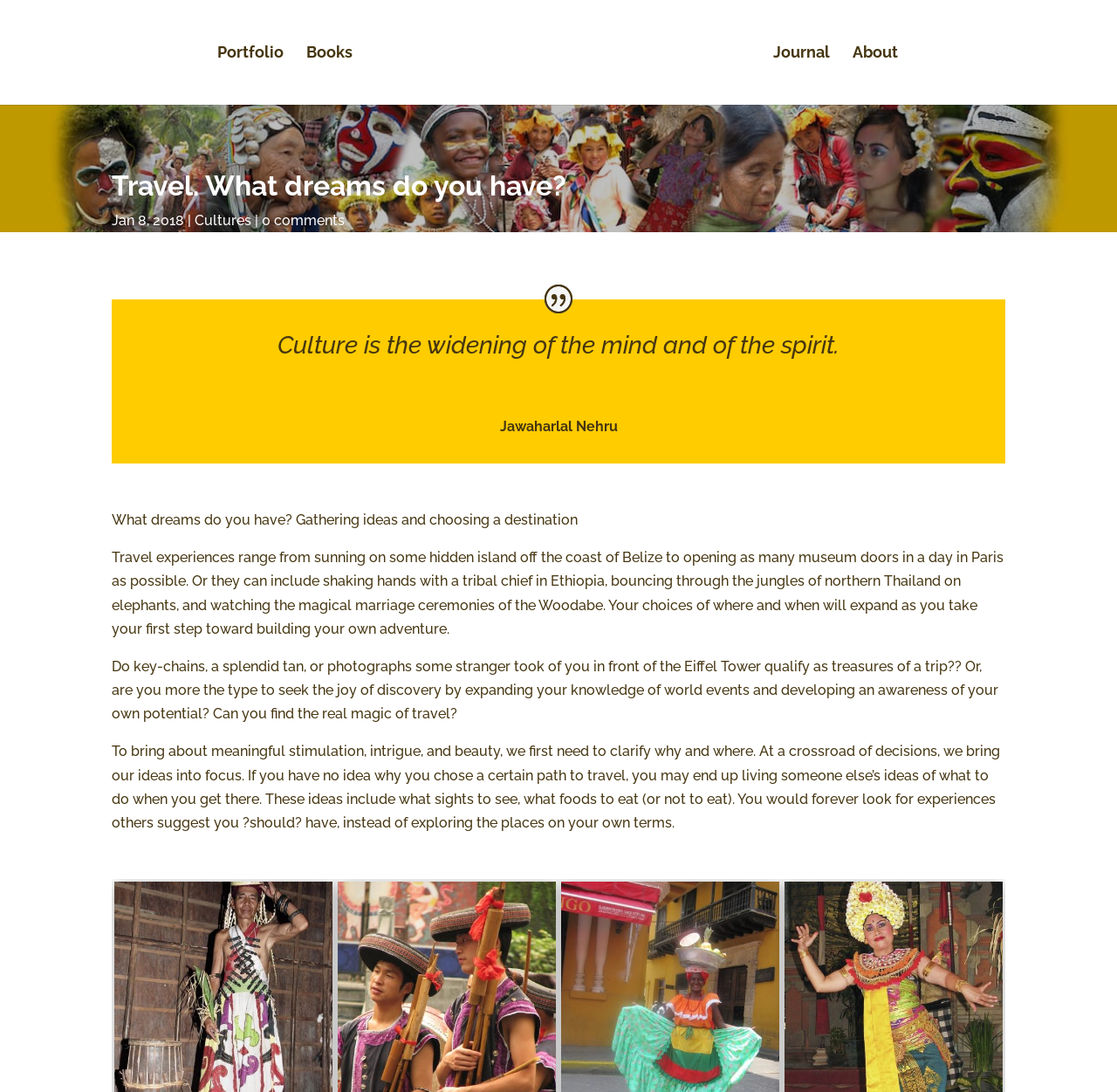Determine the main text heading of the webpage and provide its content.

Travel. What dreams do you have?